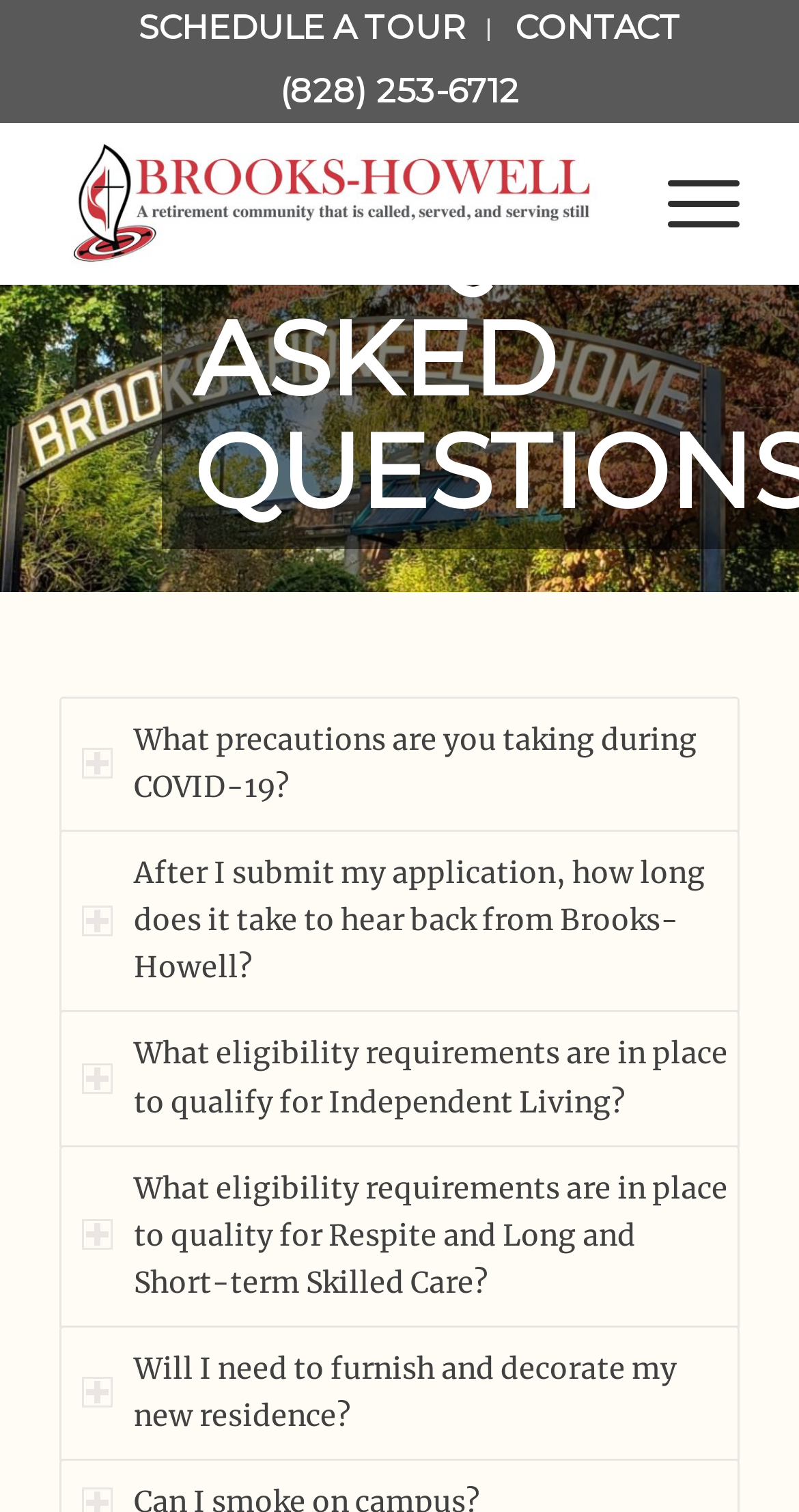What is the orientation of the menu?
Give a one-word or short phrase answer based on the image.

vertical